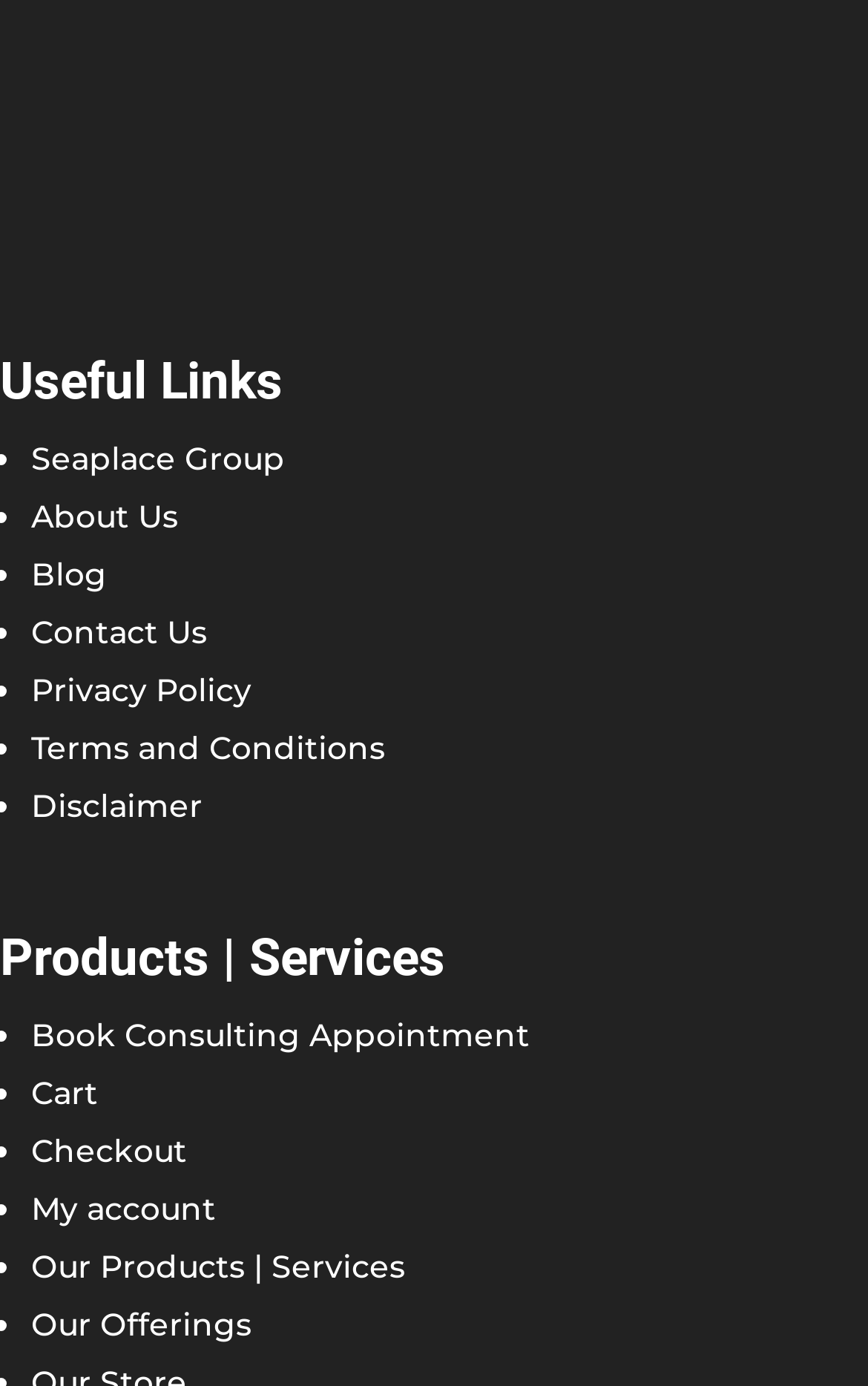Locate the bounding box coordinates of the element that should be clicked to execute the following instruction: "View About Us page".

[0.036, 0.358, 0.205, 0.387]